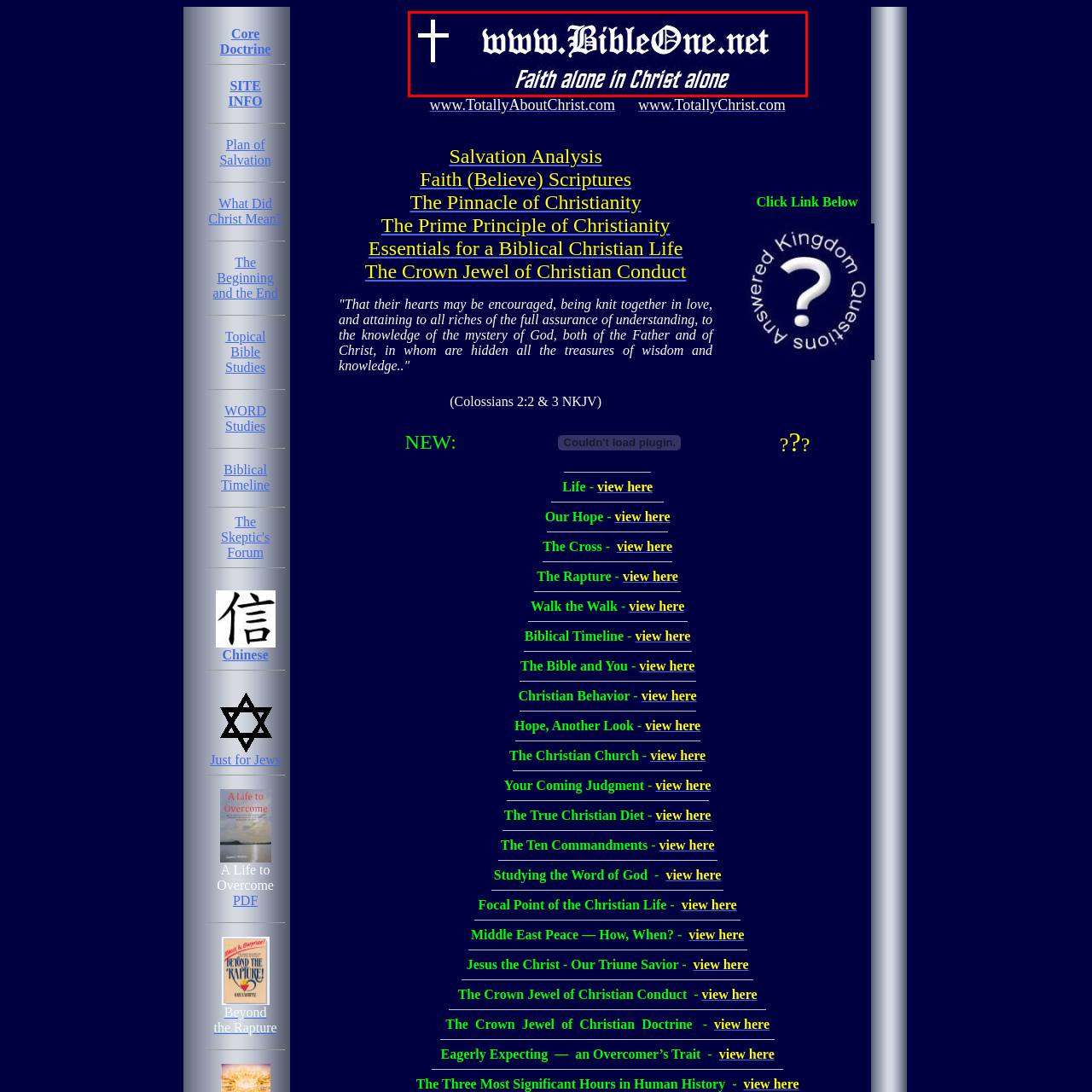Focus on the section marked by the red bounding box and reply with a single word or phrase: What is the phrase written below the URL?

Faith alone in Christ alone